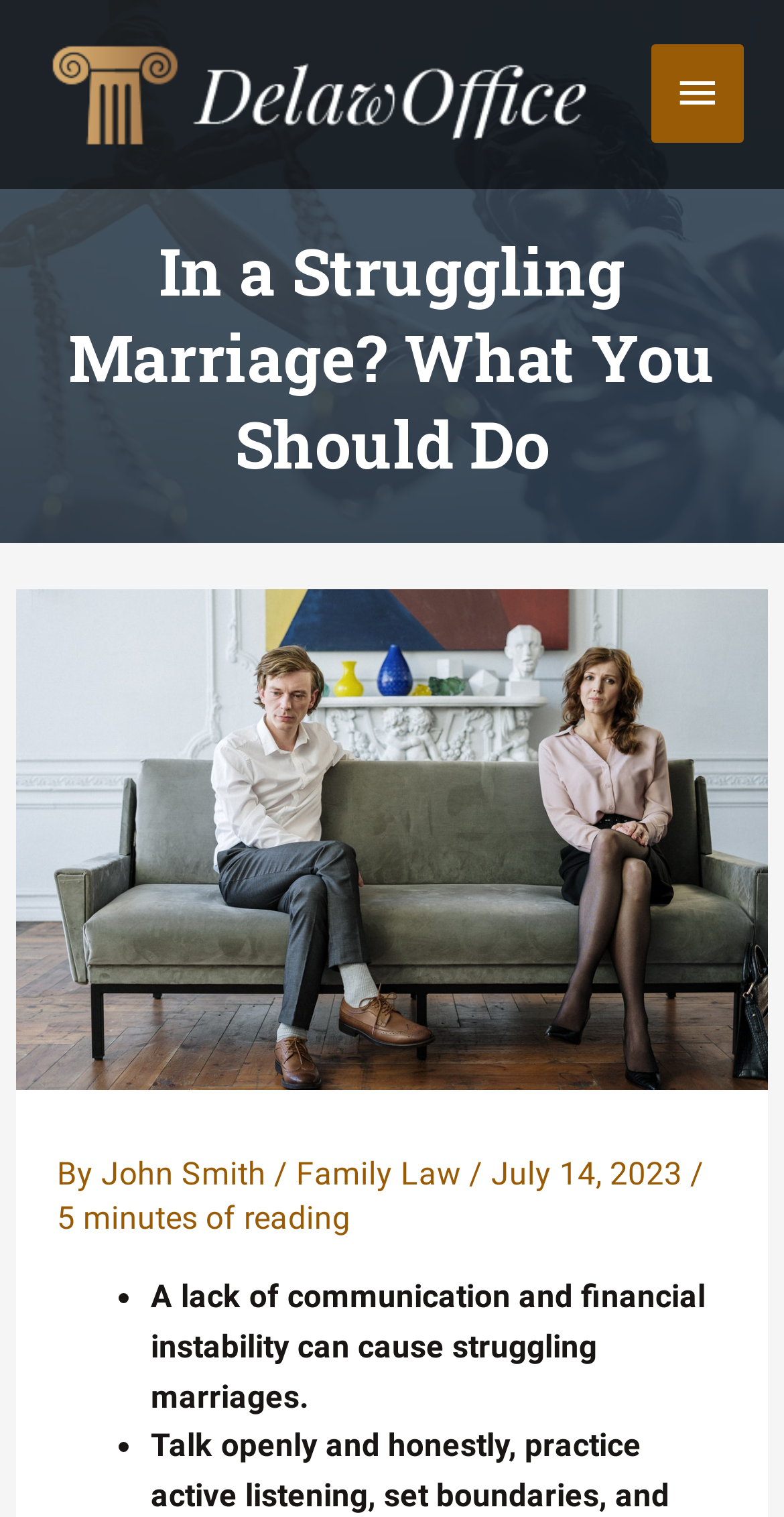Respond to the following query with just one word or a short phrase: 
What is one of the causes of struggling marriages?

Lack of communication